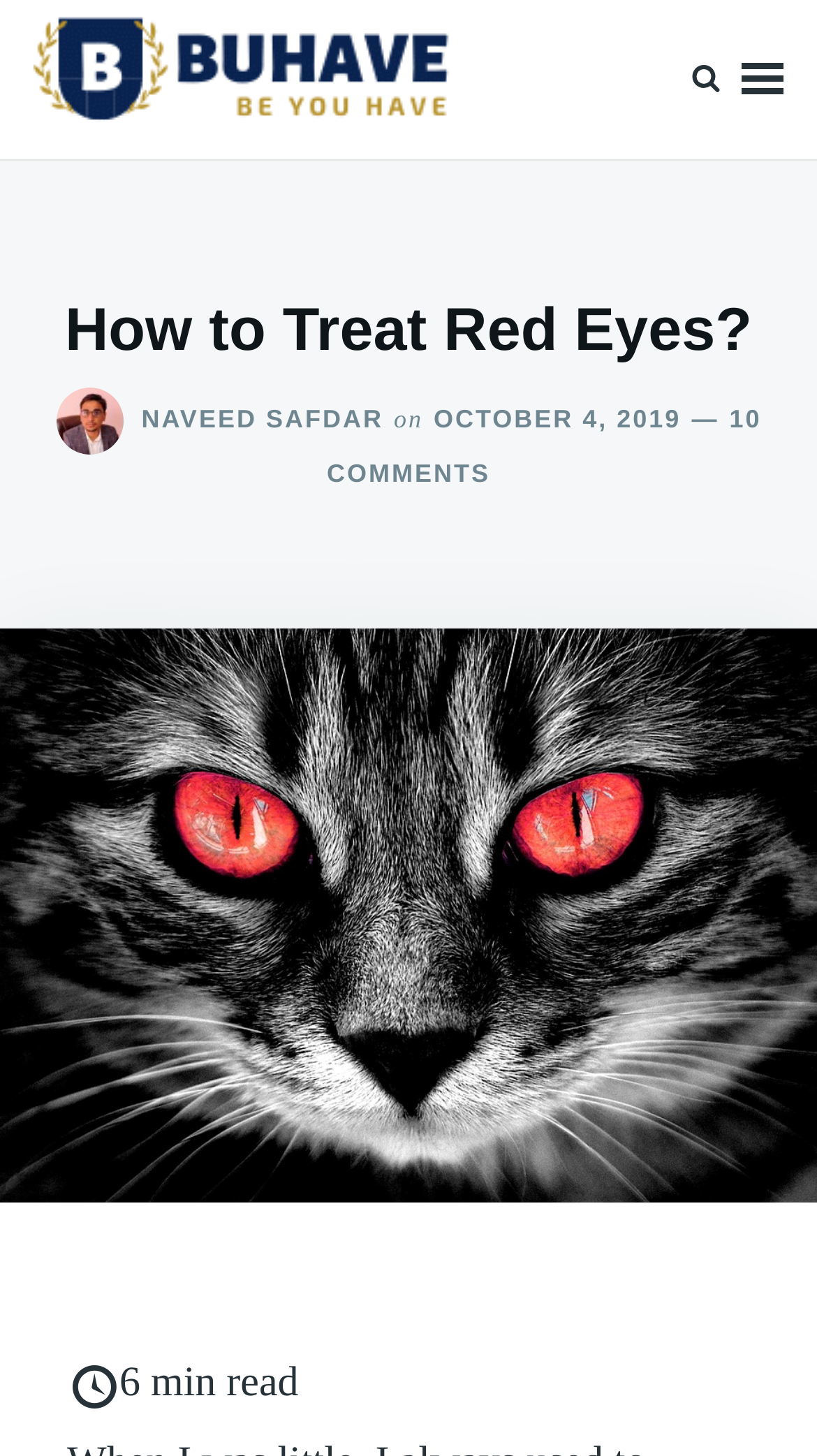Summarize the contents and layout of the webpage in detail.

The webpage is about treating red eyes, with a focus on investigating the underlying health conditions. At the top left corner, there is a "Skip to content" link. Next to it, on the top right corner, is a search bar with a label "Search for:". 

Below the search bar, there is a logo "BUHAVE" with a link, accompanied by a brief description of the blog, which covers various topics such as health, education, and lifestyle. 

On the top right side, there are two buttons, one for expanding a form and another for expanding a menu. When the menu button is expanded, it reveals a header section with the title "How to Treat Red Eyes?" in a large font. Below the title, there are links to the author's name "NAVEED SAFDAR" and the publication date "OCTOBER 4, 2019". 

Further down, there is a large image related to red eyes, taking up most of the page's width. At the bottom of the image, there is a text indicating that the article takes 6 minutes to read.